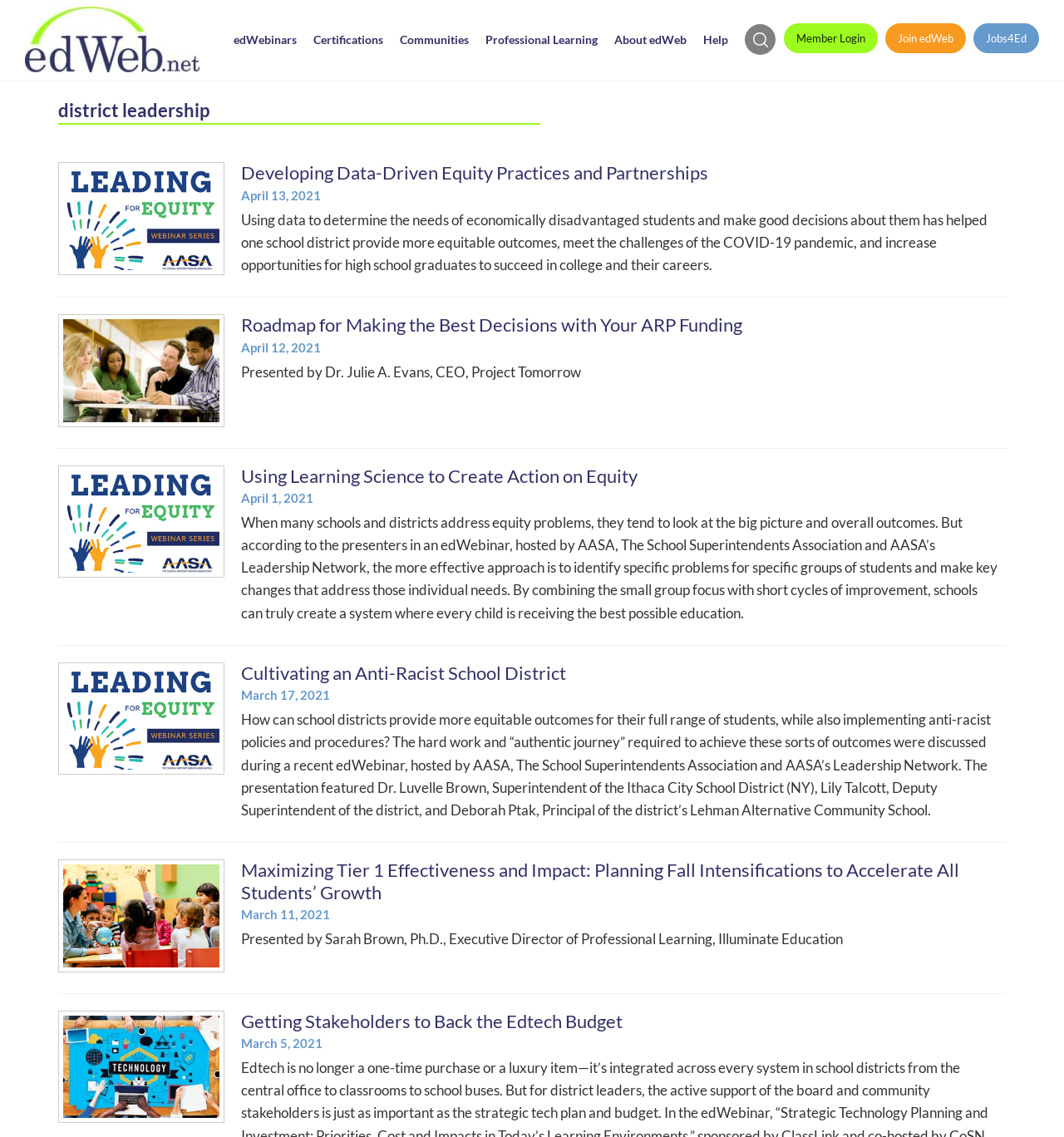Please examine the image and provide a detailed answer to the question: What is the name of the website?

The name of the website can be found in the top-left corner of the webpage, where it says 'edWeb' in the logo.